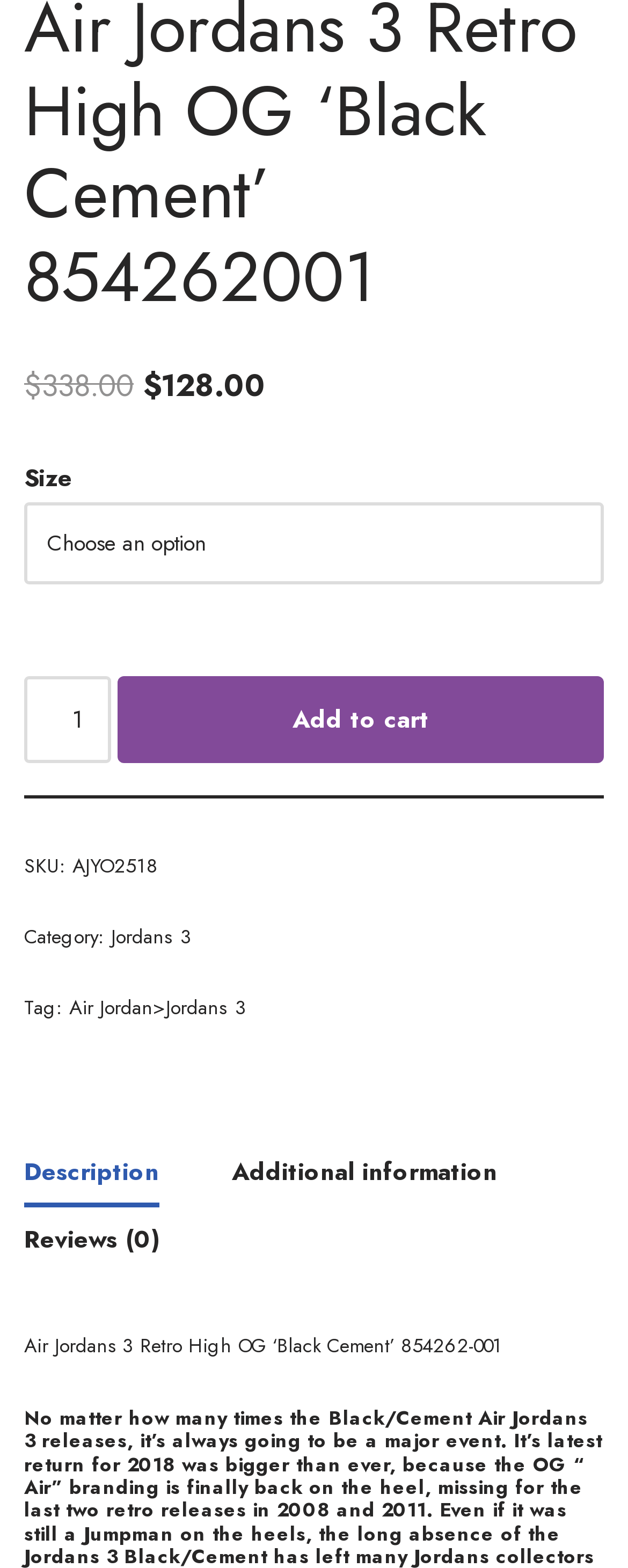Please give a one-word or short phrase response to the following question: 
What is the price of the product?

$128.00